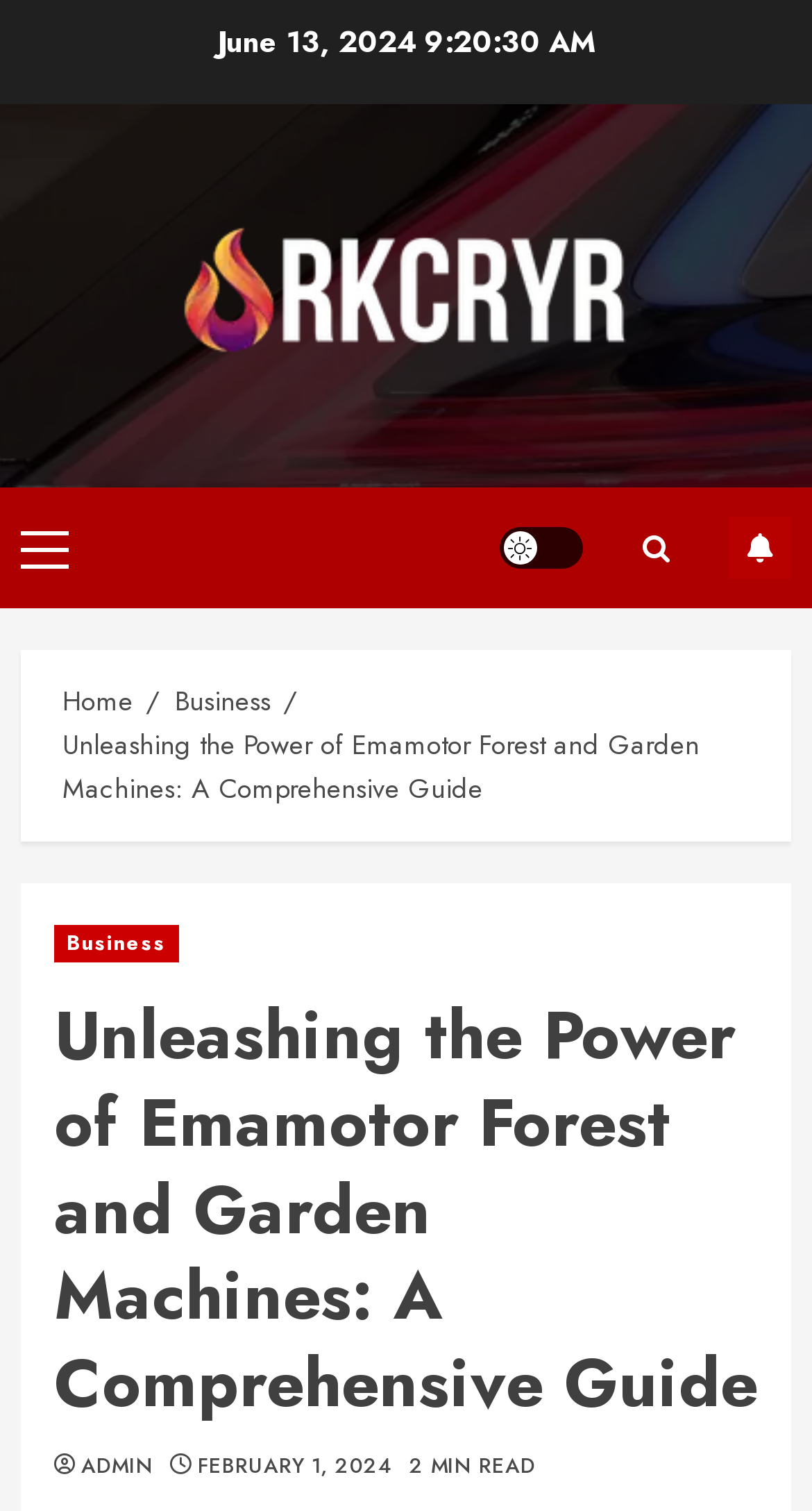Locate the UI element described by Primary Menu in the provided webpage screenshot. Return the bounding box coordinates in the format (top-left x, top-left y, bottom-right x, bottom-right y), ensuring all values are between 0 and 1.

[0.026, 0.35, 0.085, 0.375]